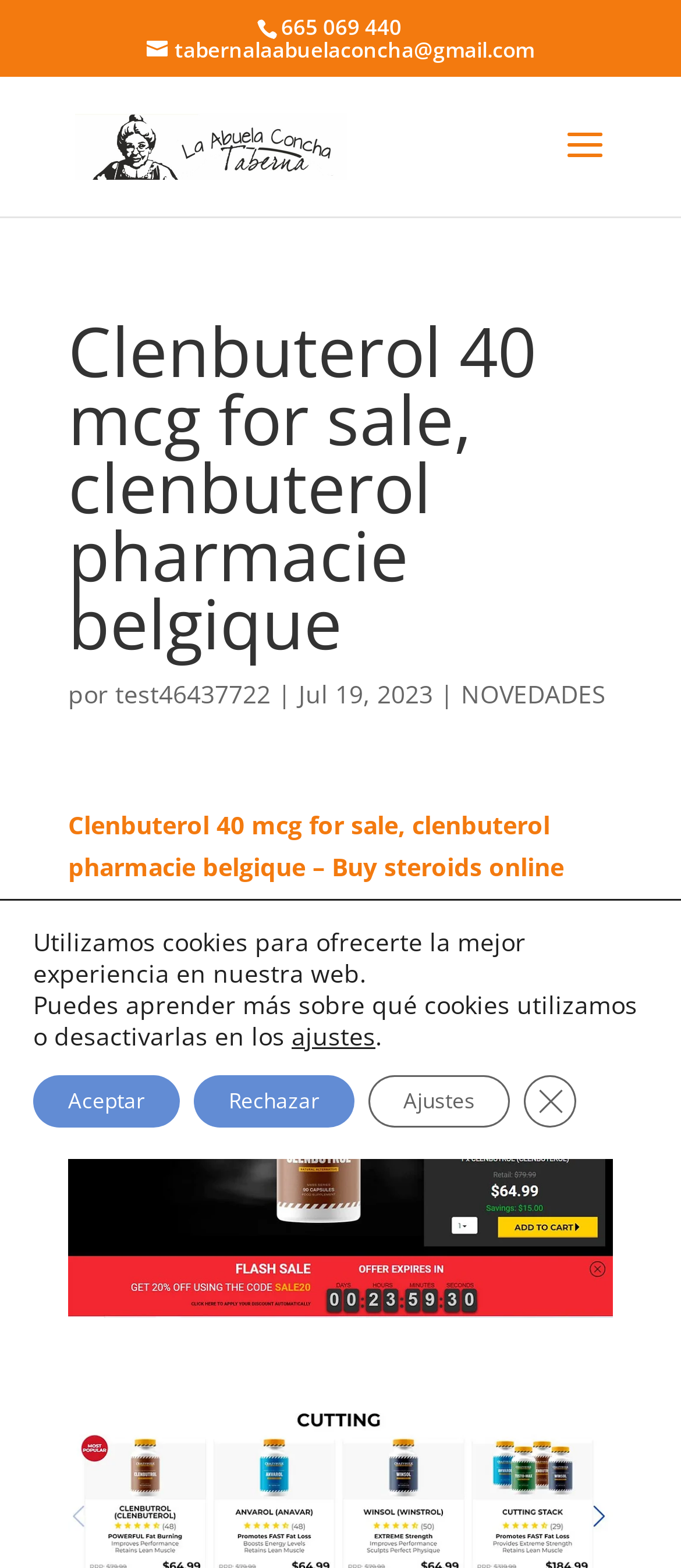Locate the bounding box coordinates of the region to be clicked to comply with the following instruction: "Read the NOVEDADES section". The coordinates must be four float numbers between 0 and 1, in the form [left, top, right, bottom].

[0.677, 0.432, 0.89, 0.453]